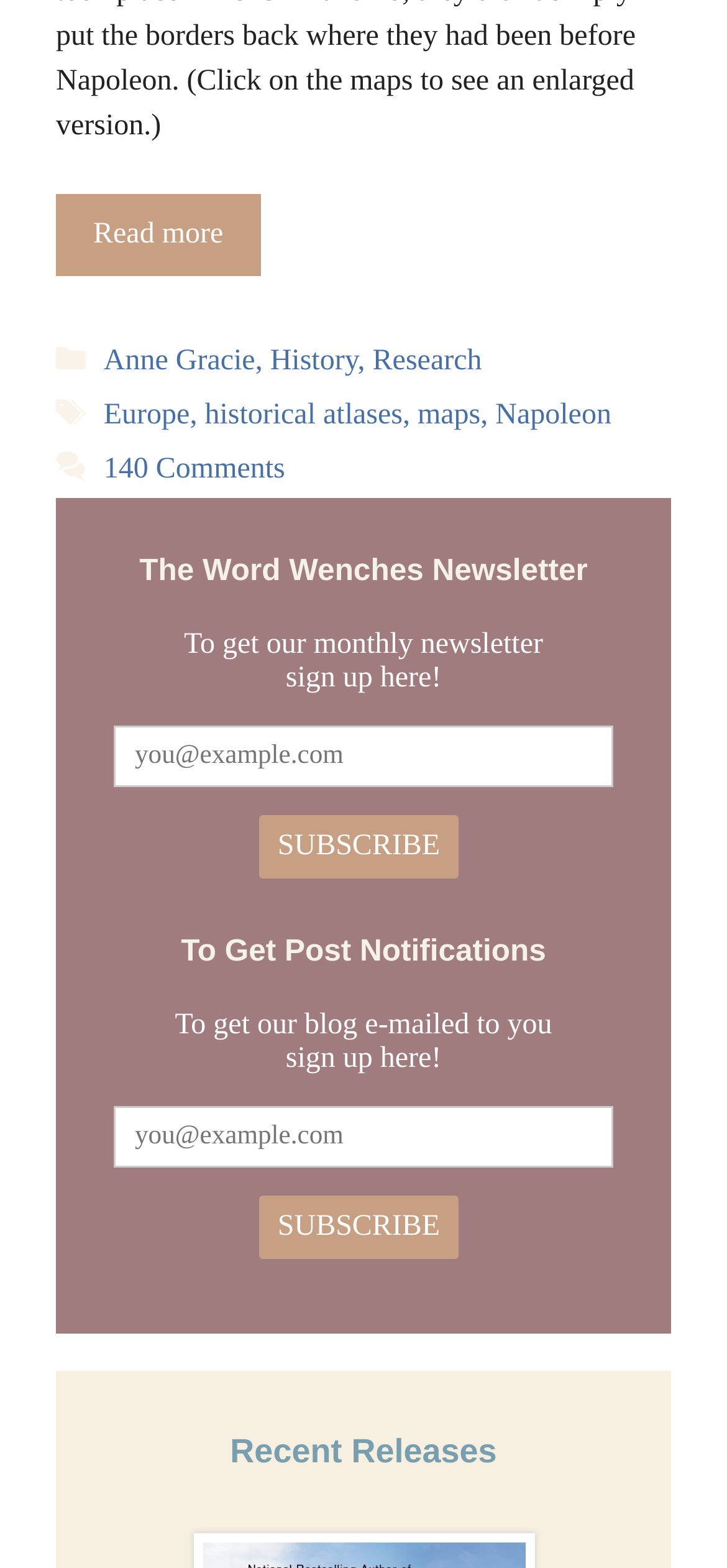Using the description: "Research", determine the UI element's bounding box coordinates. Ensure the coordinates are in the format of four float numbers between 0 and 1, i.e., [left, top, right, bottom].

[0.512, 0.22, 0.663, 0.241]